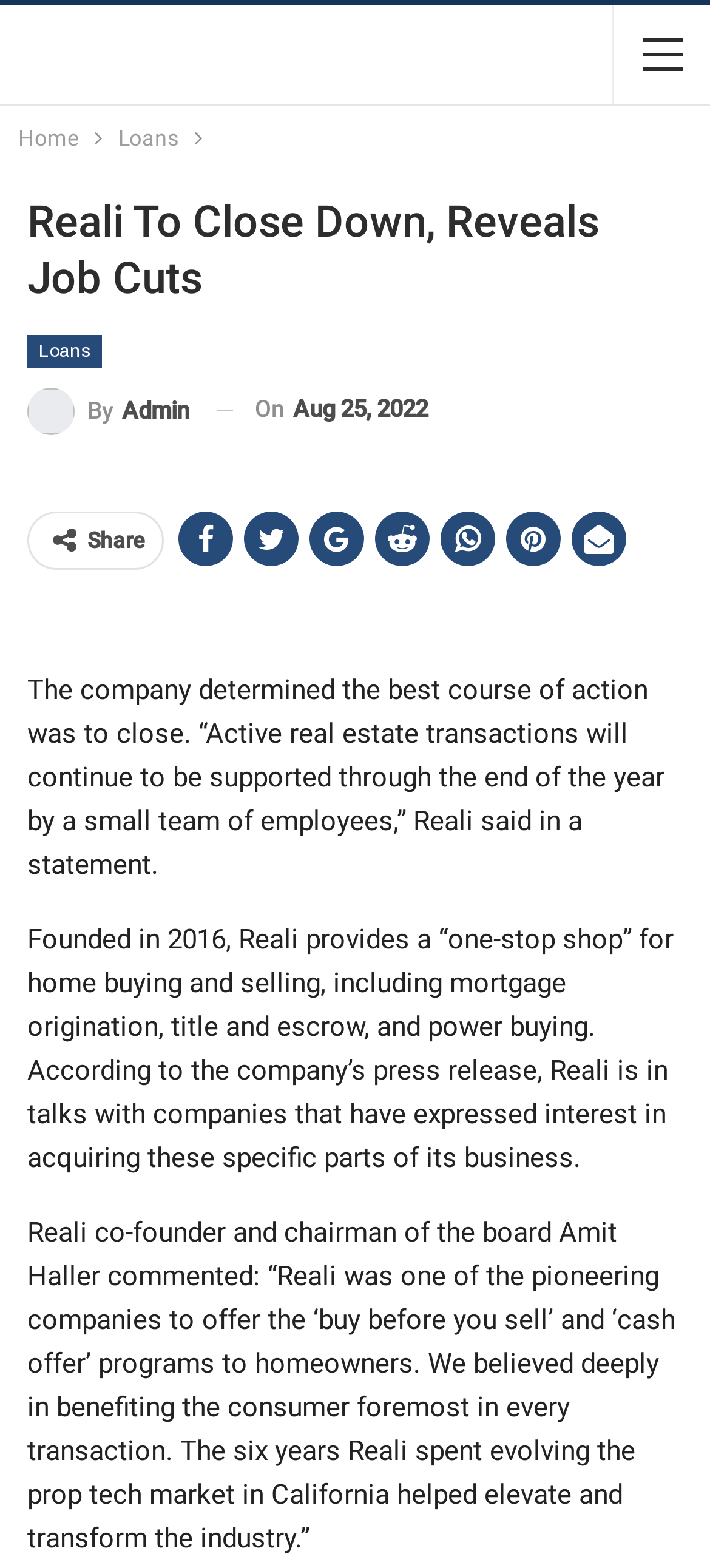Provide a comprehensive description of the webpage.

The webpage appears to be a news article from Finance Essence, with a prominent image of the Finance Essence logo at the top left corner. Below the logo, there is a navigation bar with breadcrumbs, featuring links to "Home" and "Loans". 

The main content of the article is headed by a title "Reali To Close Down, Reveals Job Cuts" in a large font, situated at the top center of the page. Below the title, there are links to "Loans" and "By Admin", followed by a timestamp indicating the article was published on August 25, 2022.

The article itself is divided into three paragraphs. The first paragraph explains that Reali has decided to close down and will continue to support active real estate transactions through the end of the year with a small team of employees. The second paragraph provides more information about Reali's business, including its founding year and the services it offers. The third paragraph features a quote from Reali's co-founder and chairman, Amit Haller, reflecting on the company's impact on the prop tech market in California.

On the right side of the article, there are social media links, represented by icons, allowing users to share the article on various platforms.